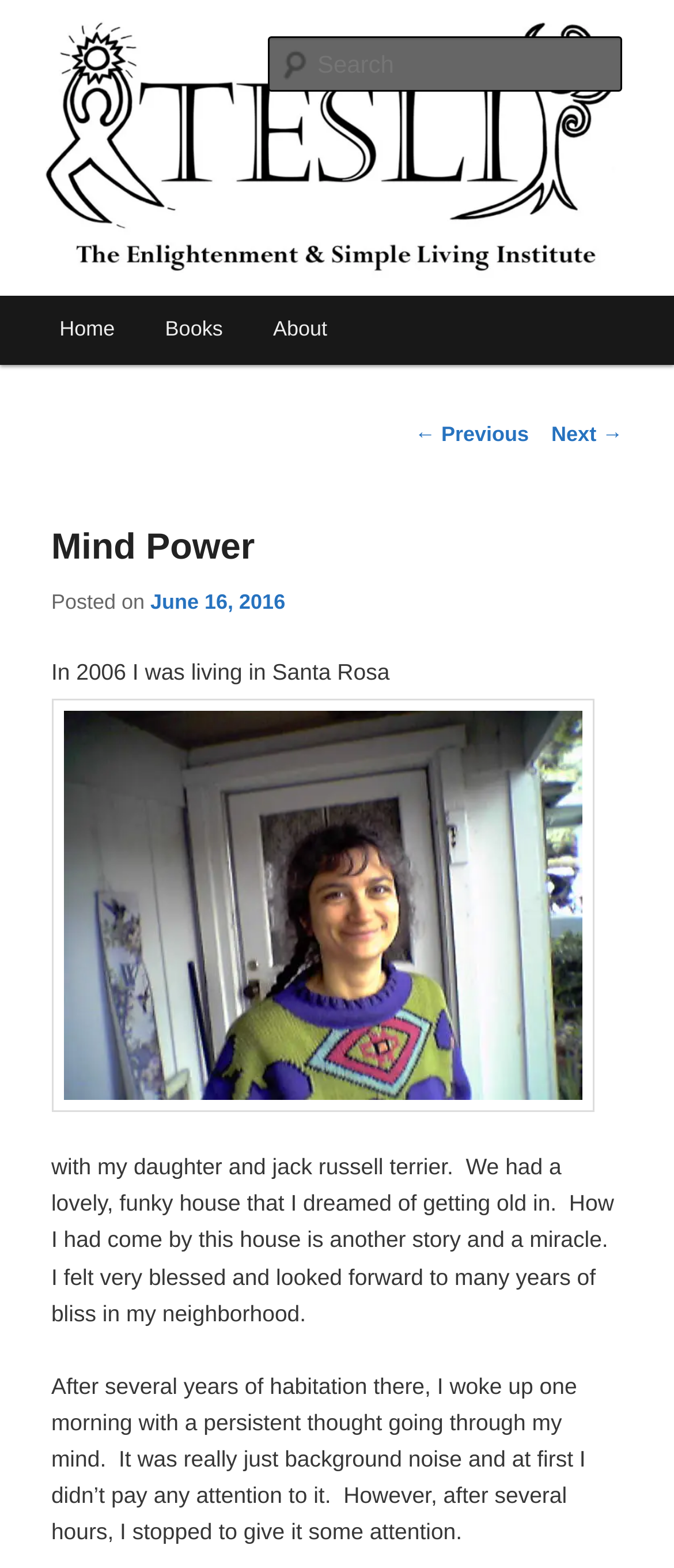Indicate the bounding box coordinates of the element that needs to be clicked to satisfy the following instruction: "Read the post about living in Santa Rosa". The coordinates should be four float numbers between 0 and 1, i.e., [left, top, right, bottom].

[0.076, 0.42, 0.578, 0.436]